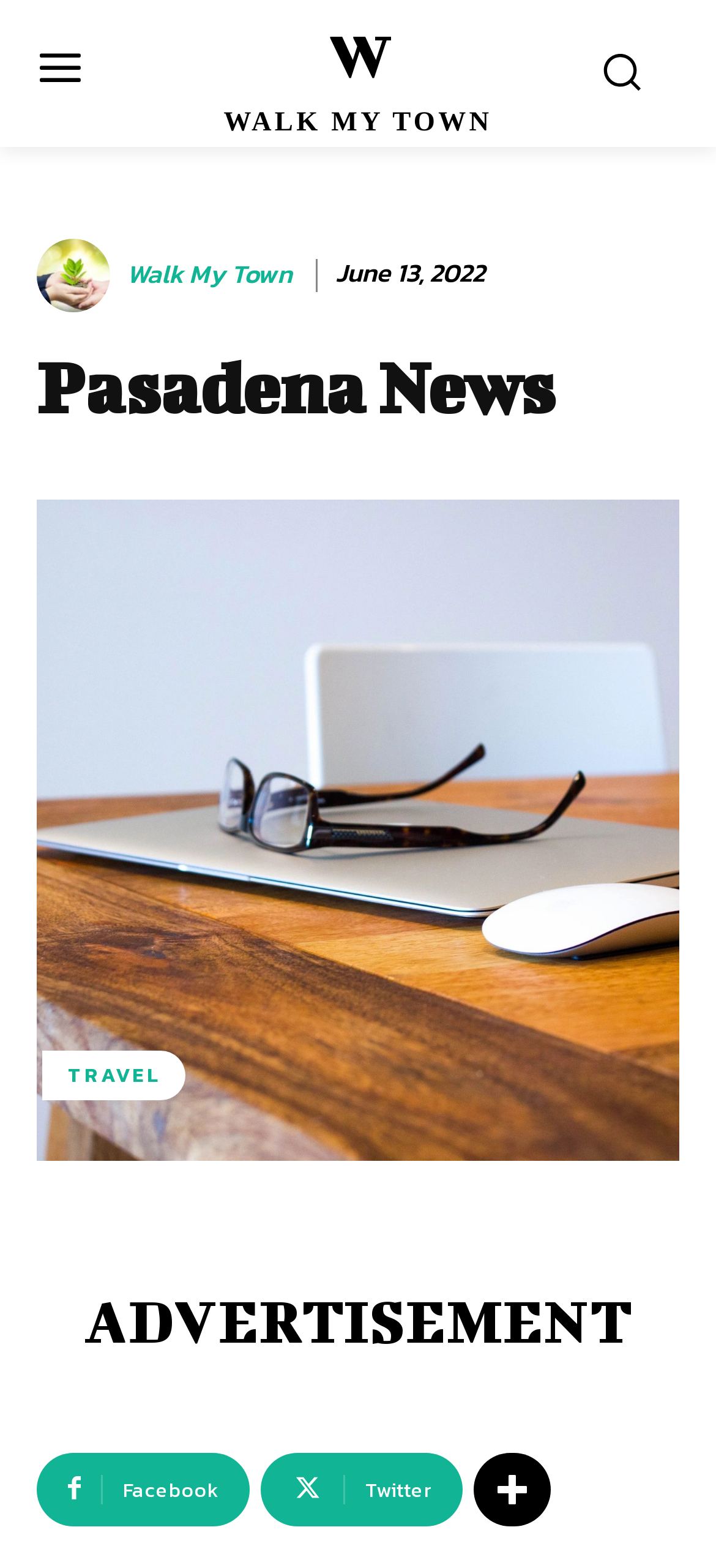Reply to the question with a single word or phrase:
How many social media links are present at the bottom of the webpage?

3